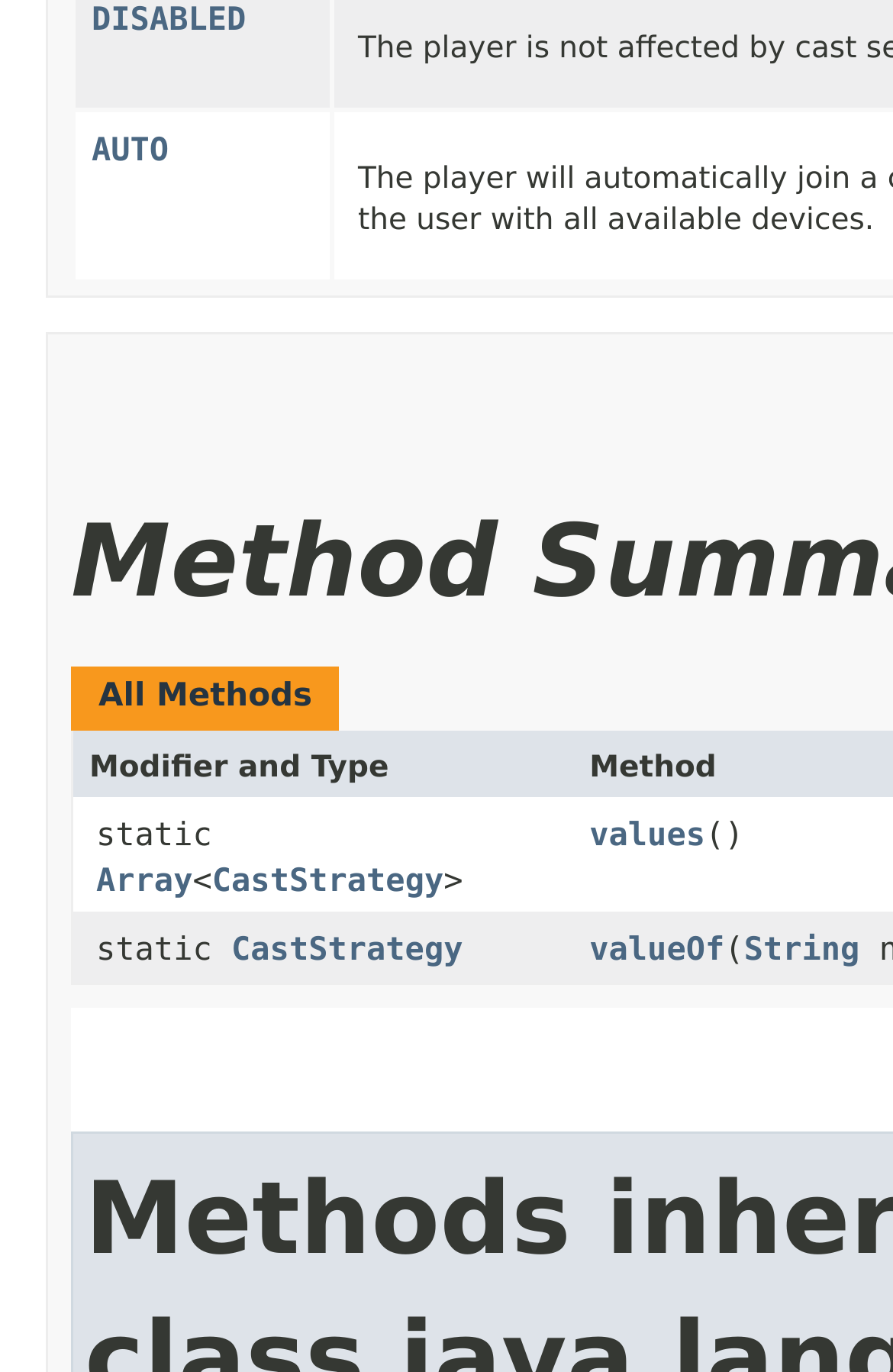Identify the bounding box coordinates for the region to click in order to carry out this instruction: "click String". Provide the coordinates using four float numbers between 0 and 1, formatted as [left, top, right, bottom].

[0.833, 0.68, 0.963, 0.707]